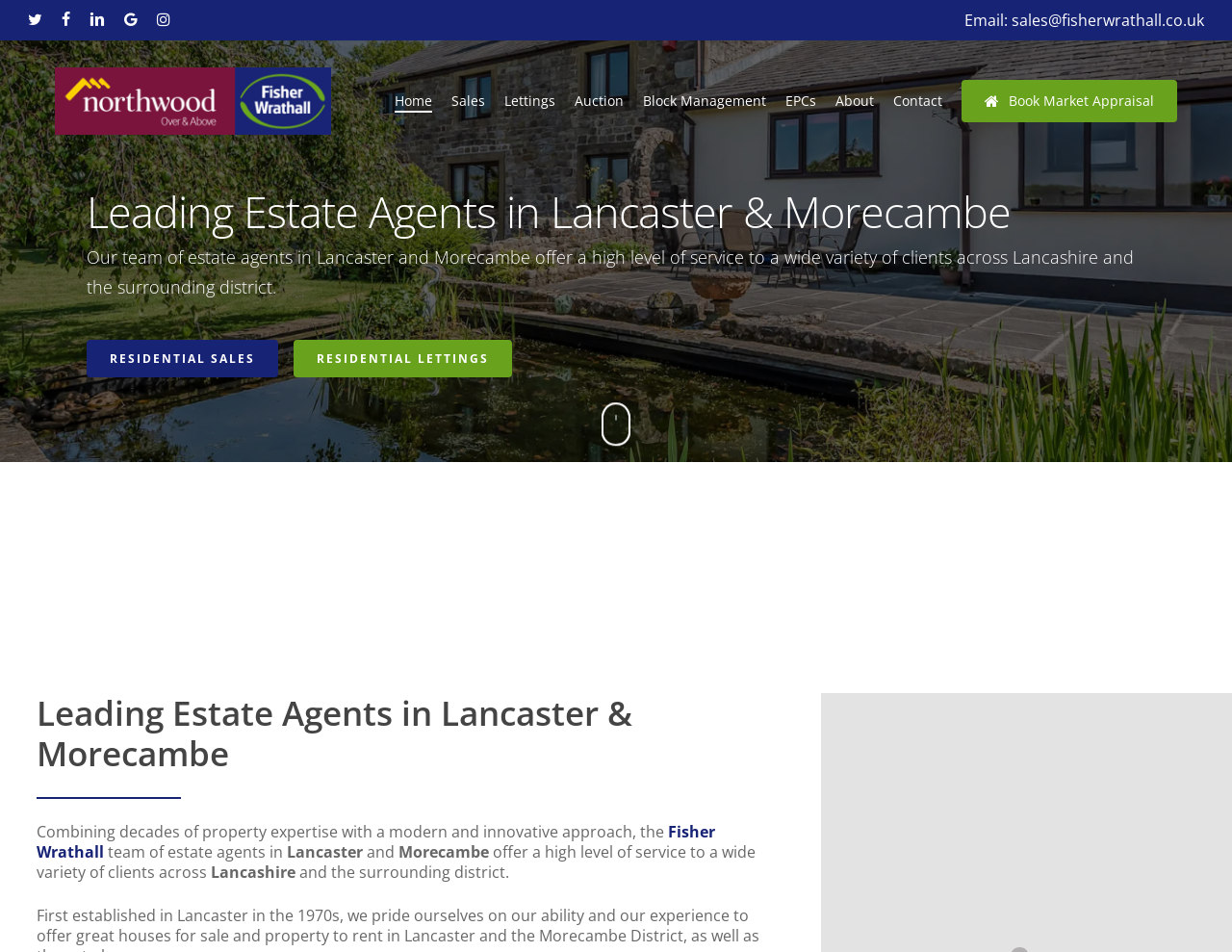Can you identify the bounding box coordinates of the clickable region needed to carry out this instruction: 'Email Fisher Wrathall'? The coordinates should be four float numbers within the range of 0 to 1, stated as [left, top, right, bottom].

[0.783, 0.01, 0.977, 0.032]